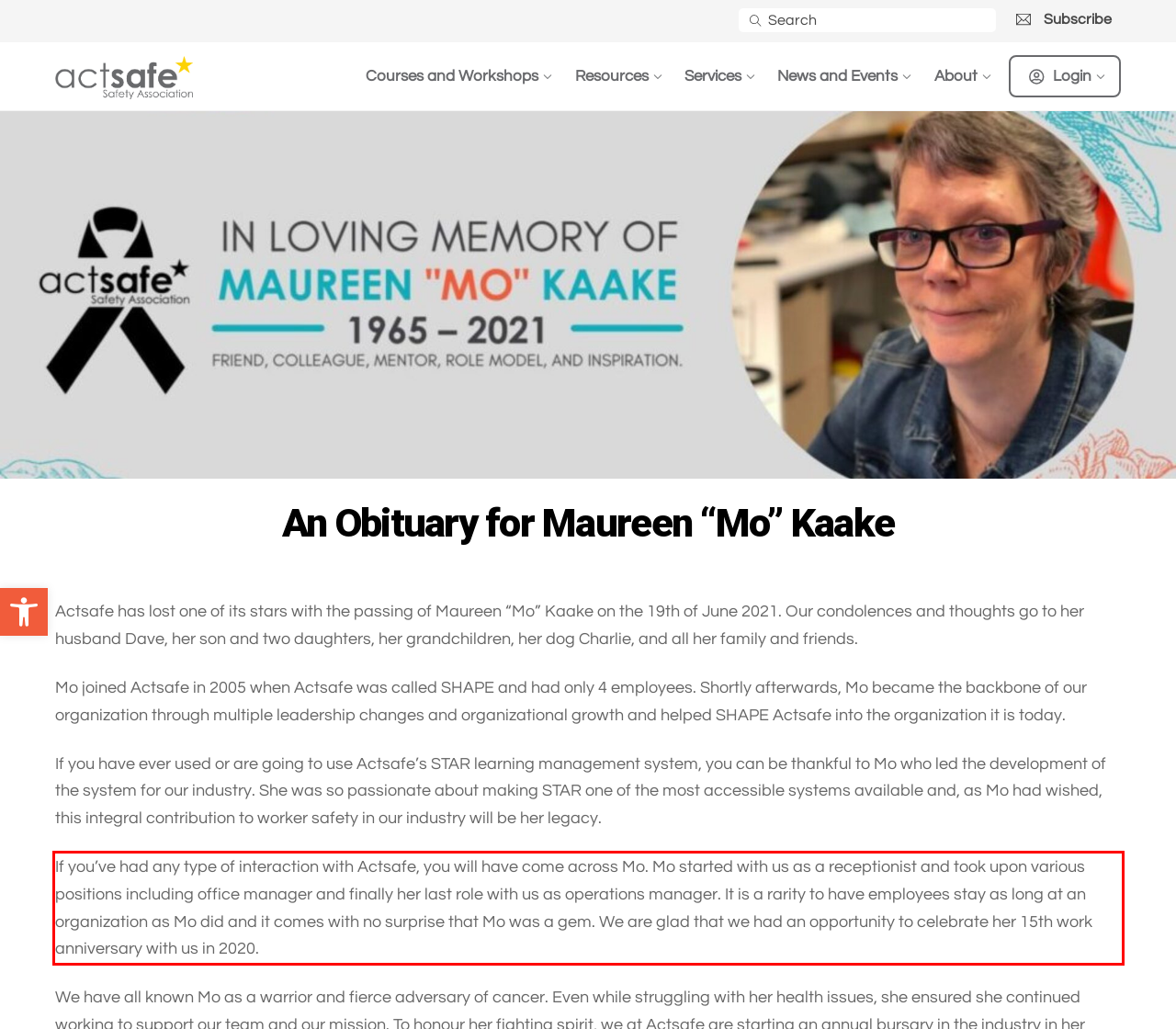Please identify and extract the text from the UI element that is surrounded by a red bounding box in the provided webpage screenshot.

If you’ve had any type of interaction with Actsafe, you will have come across Mo. Mo started with us as a receptionist and took upon various positions including office manager and finally her last role with us as operations manager. It is a rarity to have employees stay as long at an organization as Mo did and it comes with no surprise that Mo was a gem. We are glad that we had an opportunity to celebrate her 15th work anniversary with us in 2020.